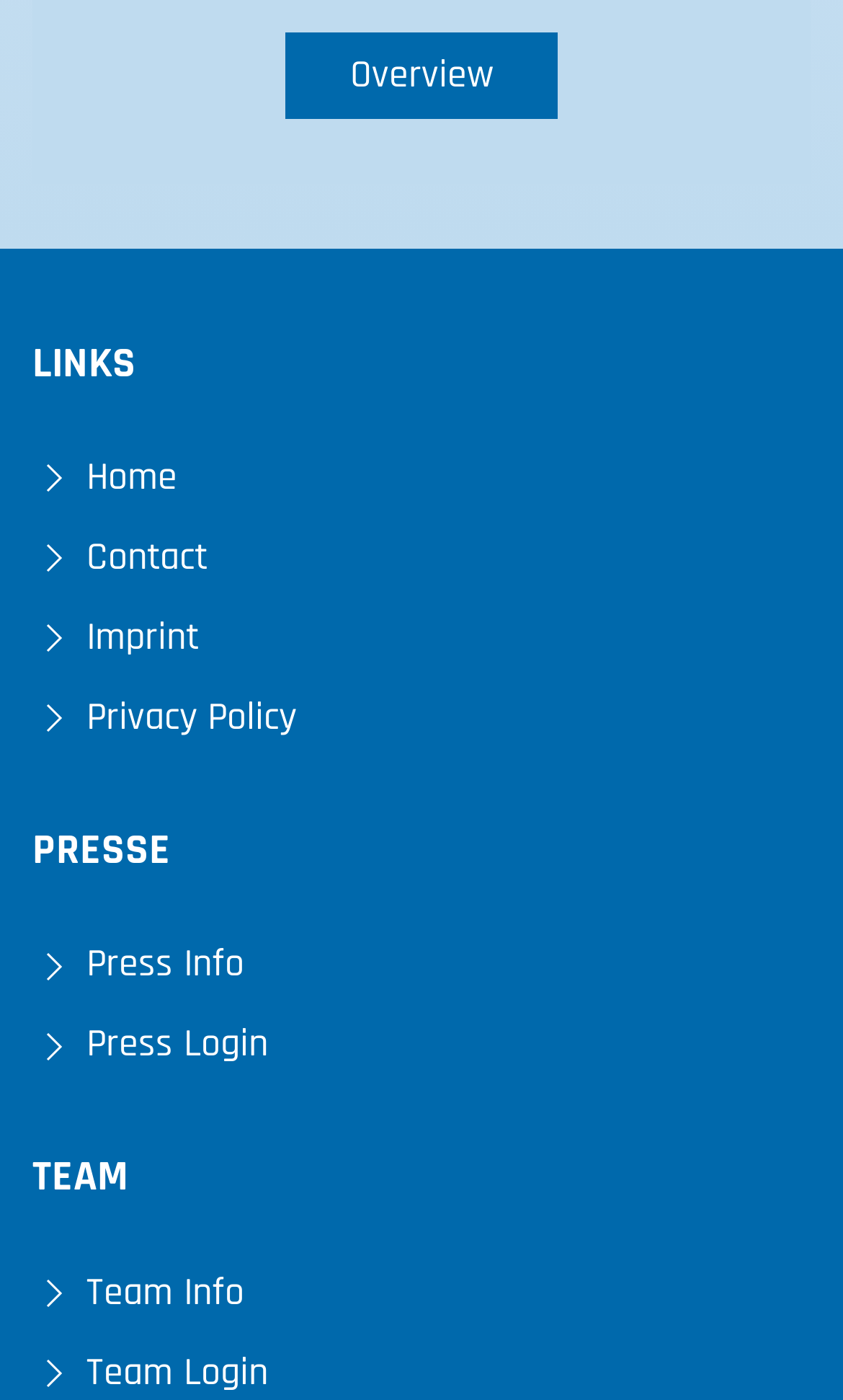What is the last link under the 'PRESSE' heading?
Based on the visual, give a brief answer using one word or a short phrase.

Press Login